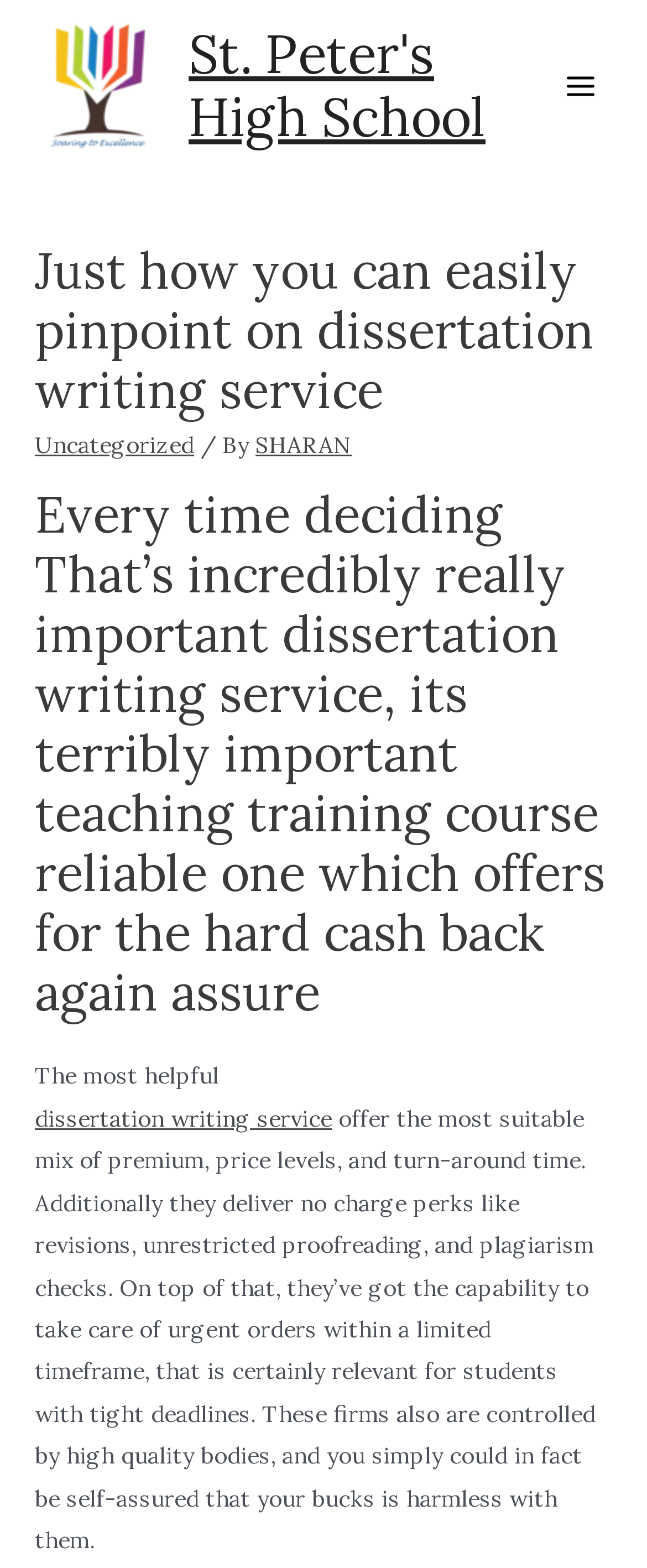Extract the main headline from the webpage and generate its text.

Just how you can easily pinpoint on dissertation writing service